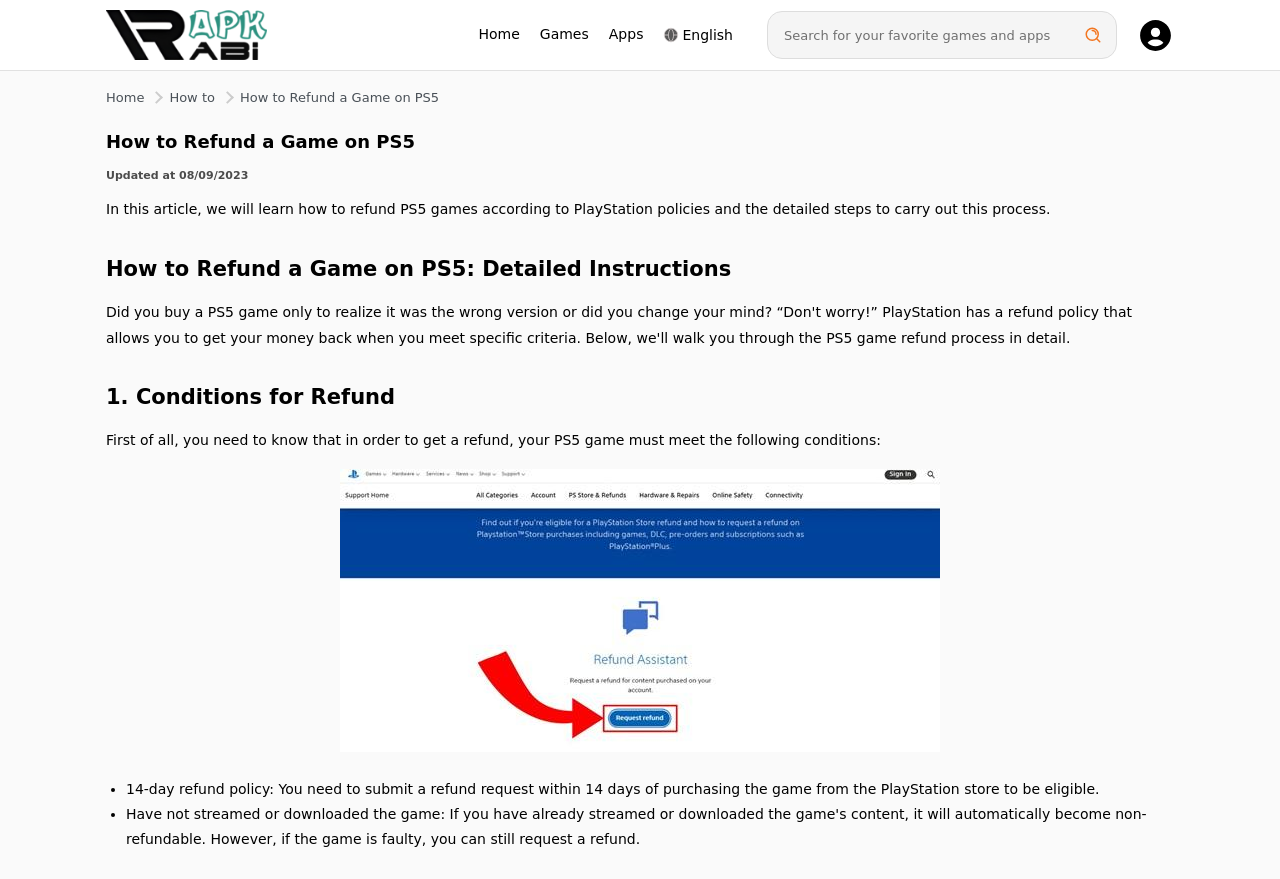Reply to the question with a single word or phrase:
What is the purpose of the search bar?

Search for games and apps